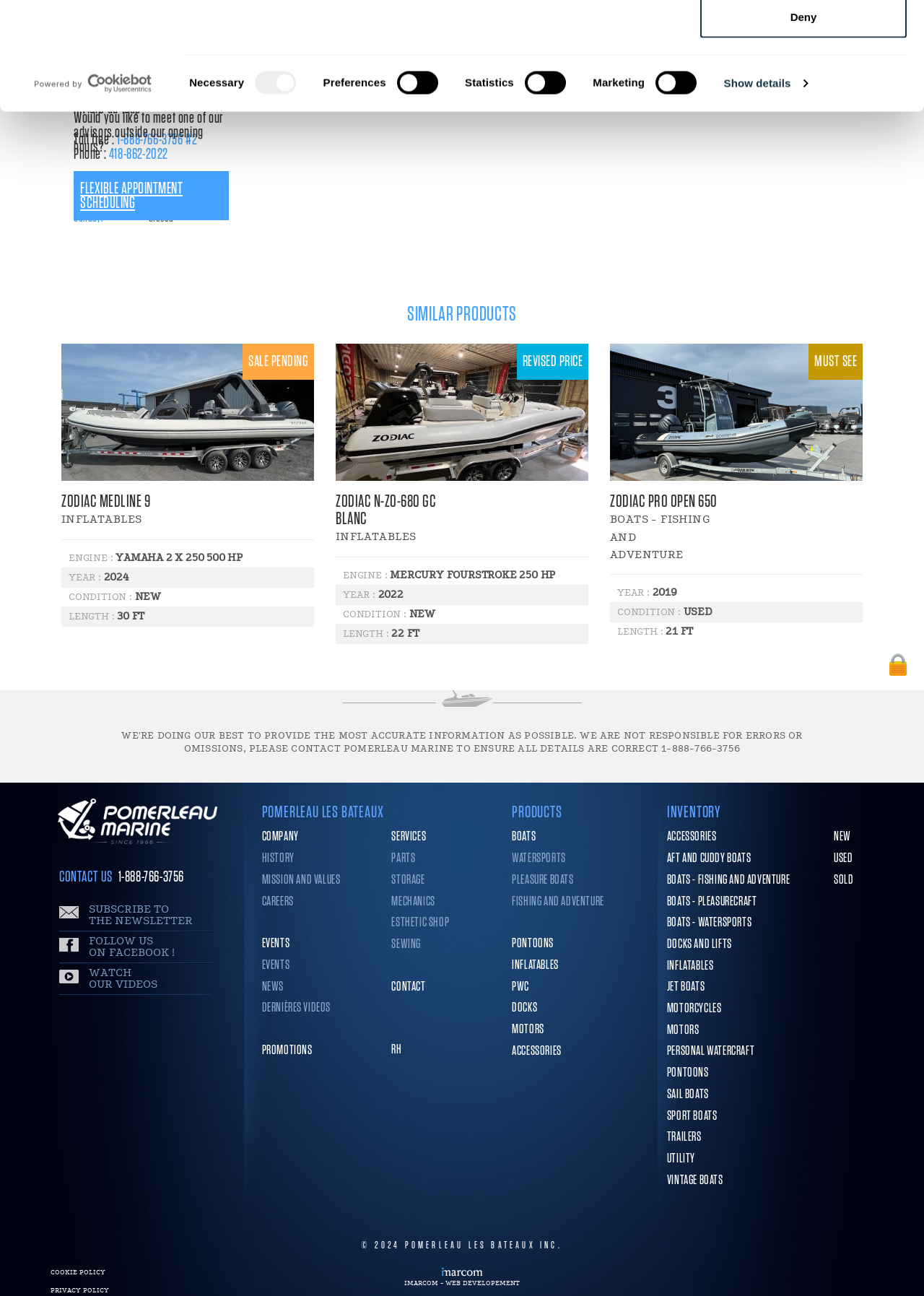Bounding box coordinates are given in the format (top-left x, top-left y, bottom-right x, bottom-right y). All values should be floating point numbers between 0 and 1. Provide the bounding box coordinate for the UI element described as: ZODIAC PRO OPEN 650

[0.66, 0.381, 0.776, 0.394]